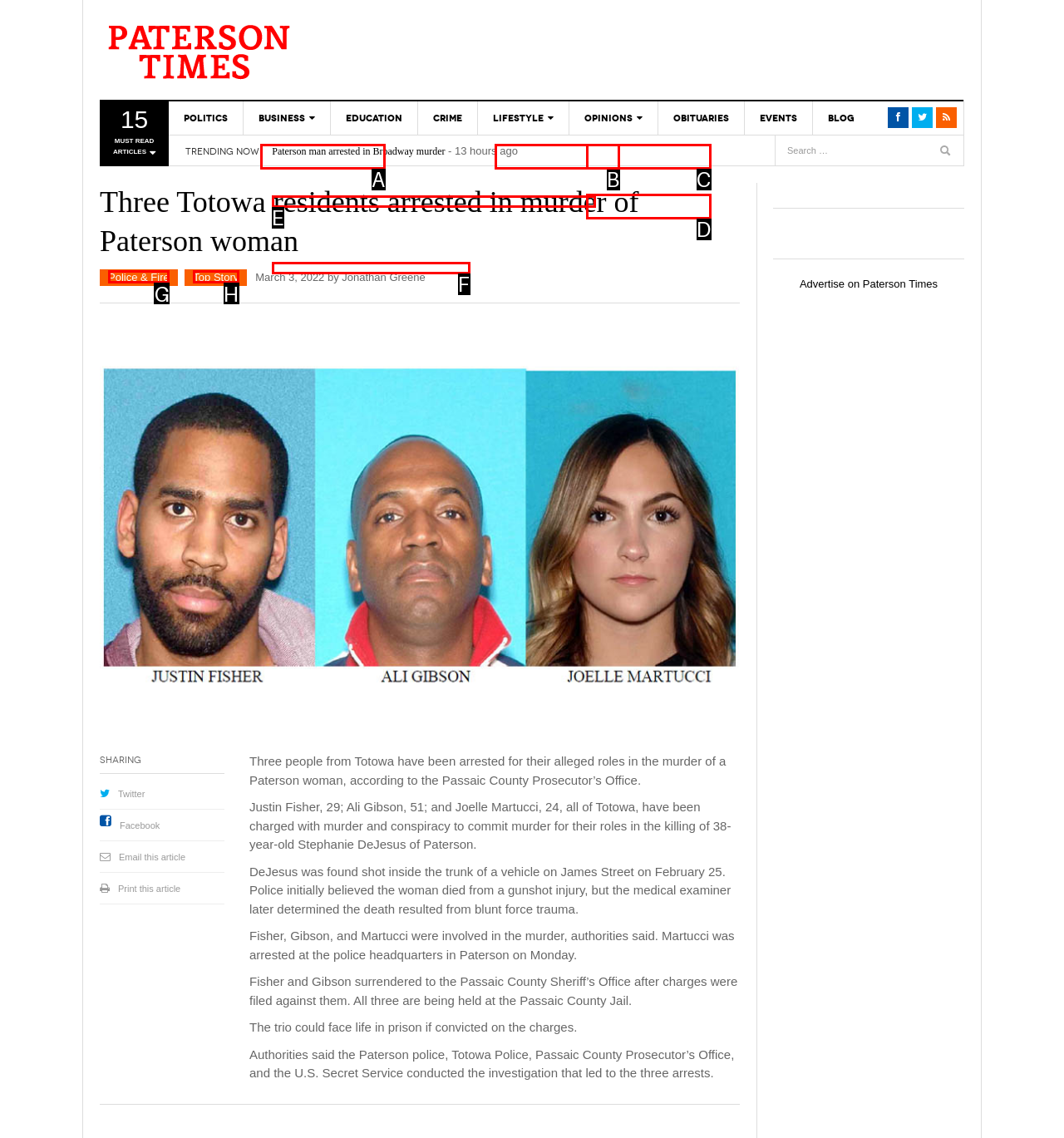Identify which option matches the following description: Personal Development
Answer by giving the letter of the correct option directly.

None